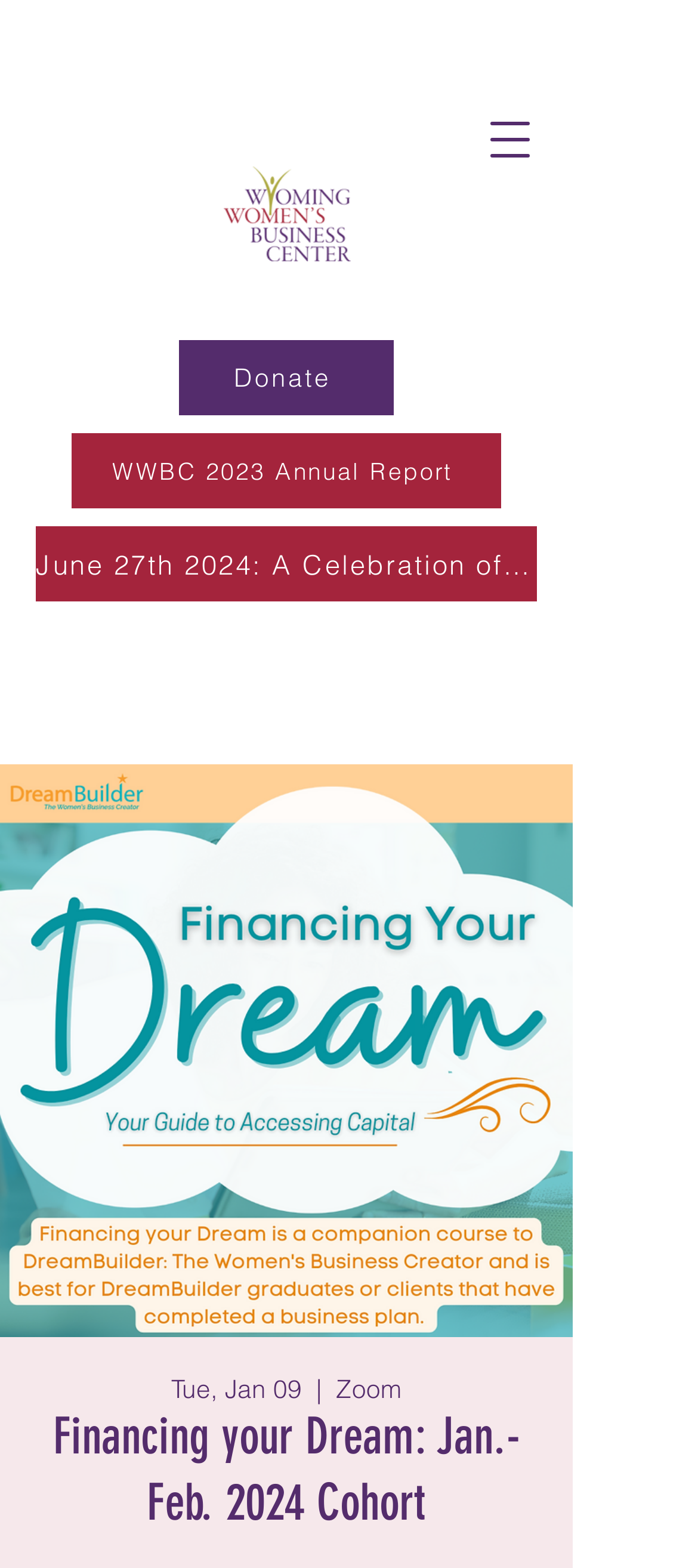What is the name of the logo in the top left corner?
Offer a detailed and full explanation in response to the question.

I found the logo by looking at the image element with the content 'WWBC logo.png' which is located in the top left corner of the webpage.